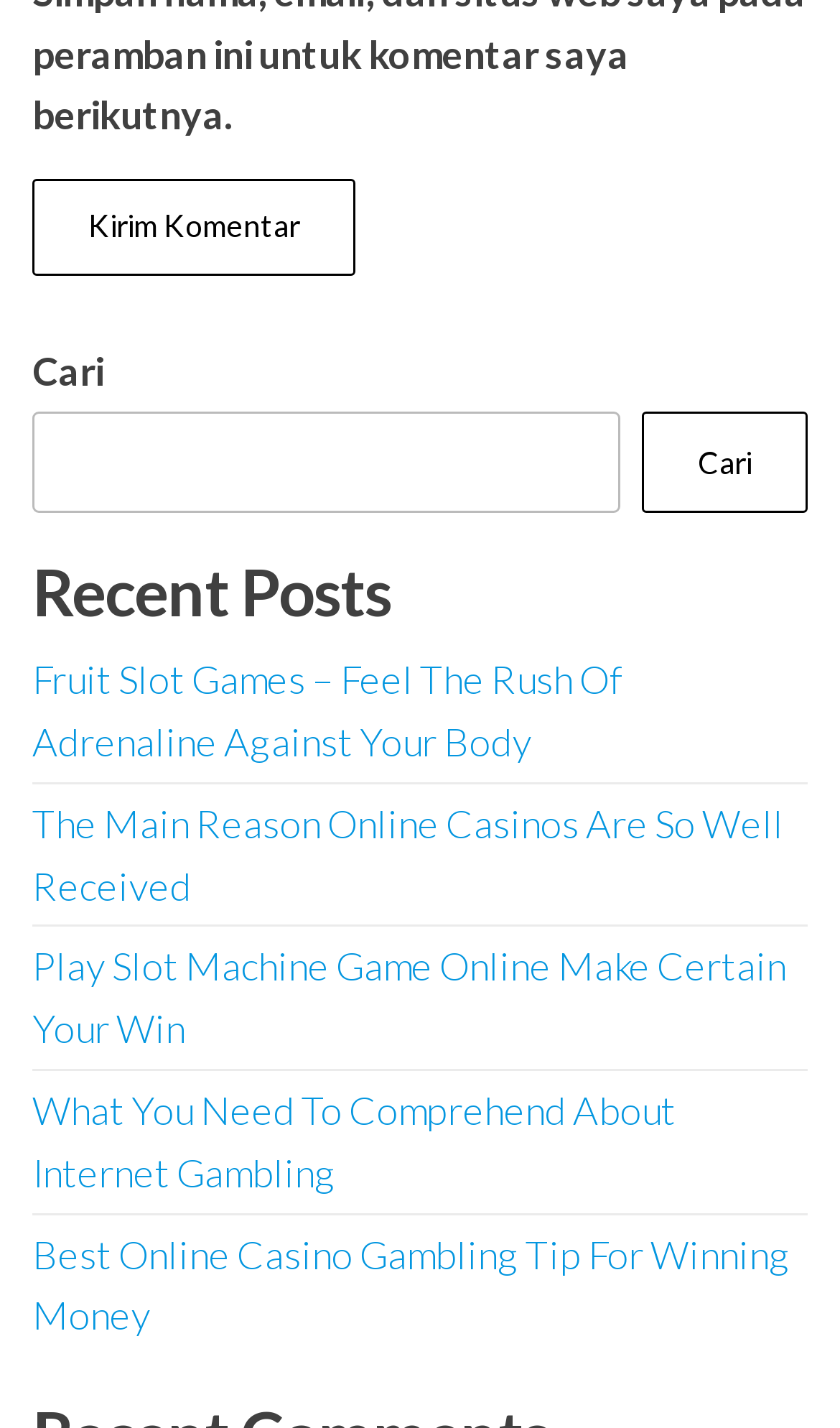Please determine the bounding box coordinates of the area that needs to be clicked to complete this task: 'visit the Fruit Slot Games page'. The coordinates must be four float numbers between 0 and 1, formatted as [left, top, right, bottom].

[0.038, 0.459, 0.741, 0.536]